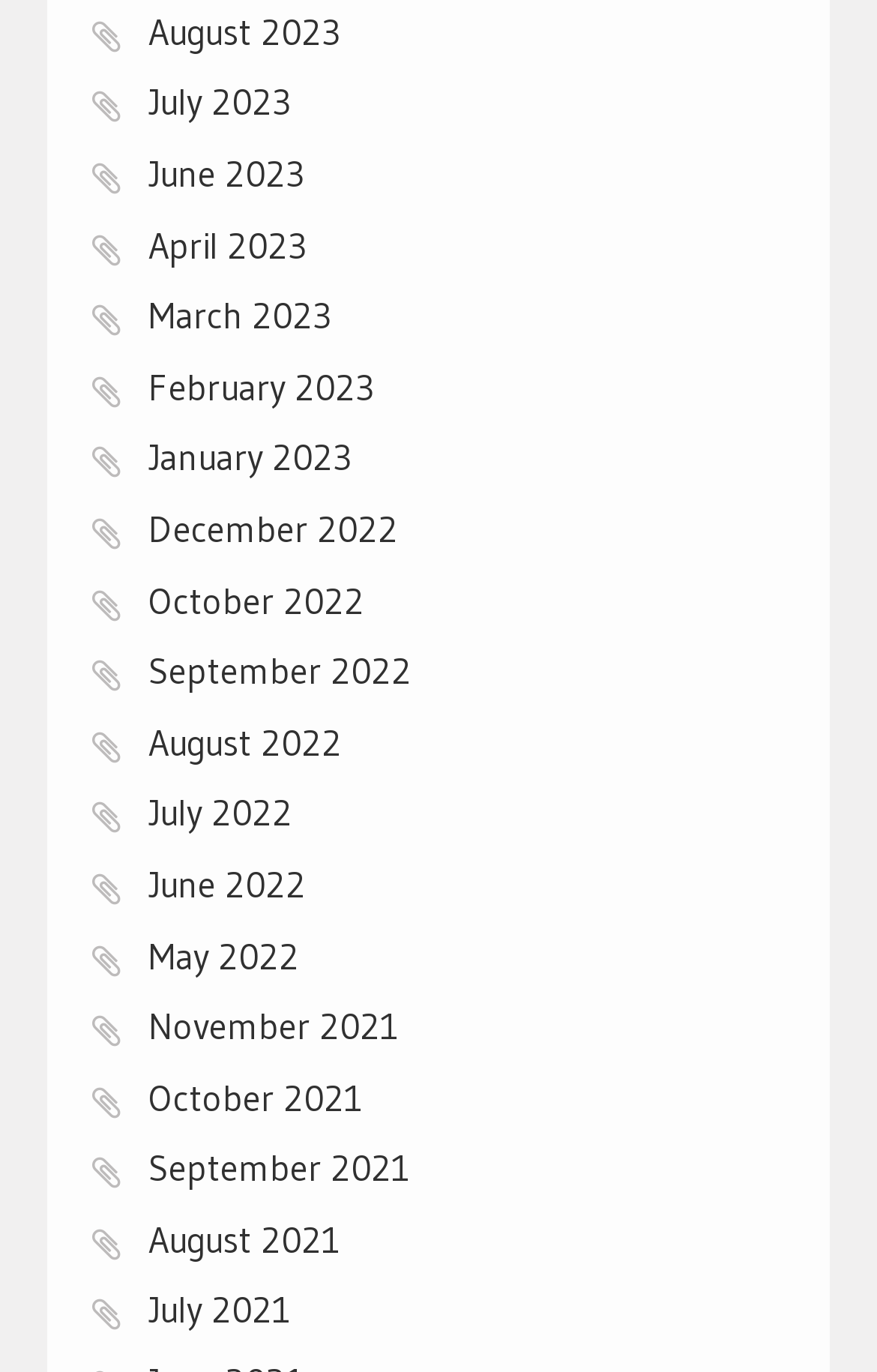What is the earliest month listed?
Use the information from the image to give a detailed answer to the question.

By examining the list of links, I found that the earliest month listed is November 2021, which is located at the bottom of the list.